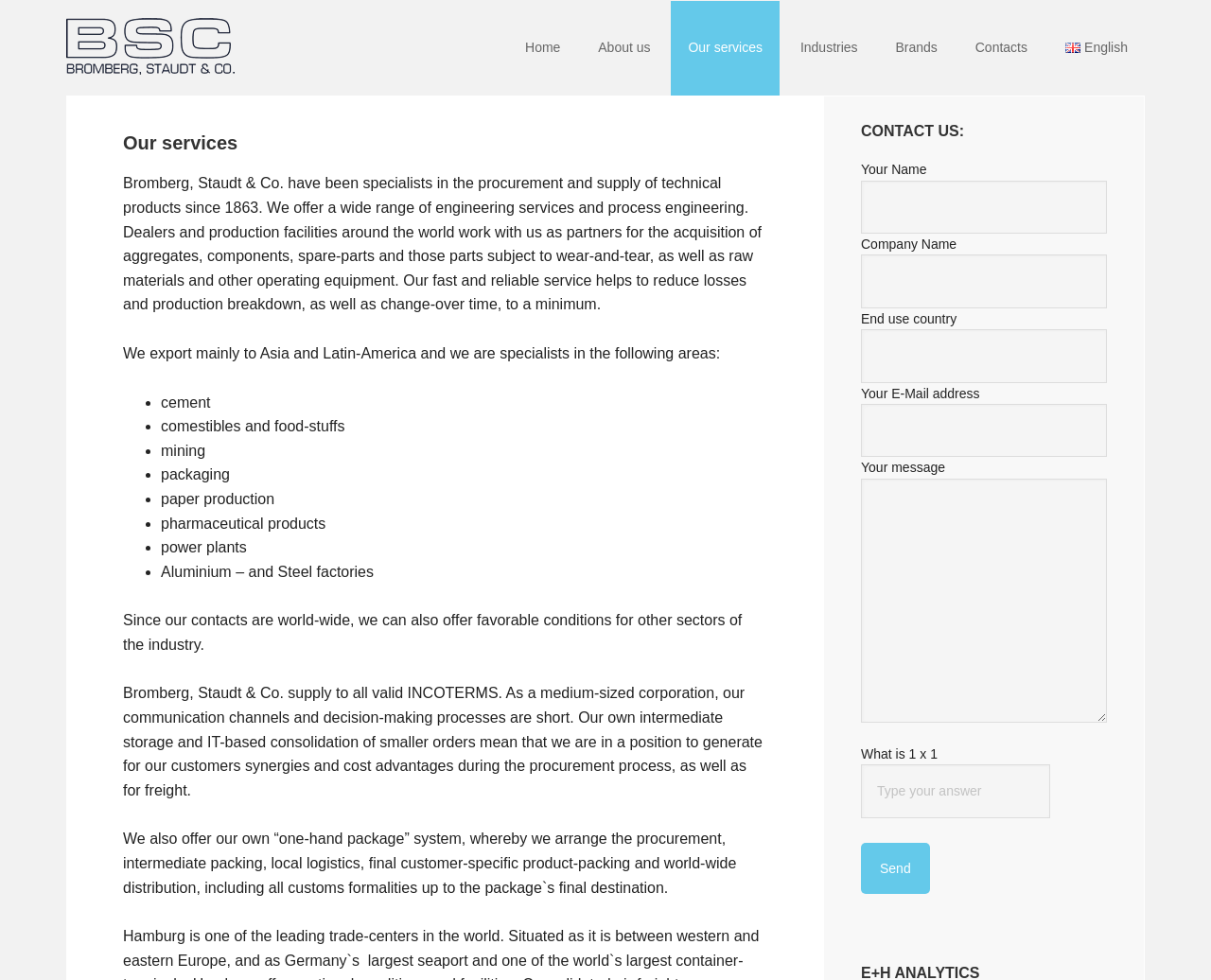Find the bounding box coordinates for the area you need to click to carry out the instruction: "Click the 'About us' link". The coordinates should be four float numbers between 0 and 1, indicated as [left, top, right, bottom].

[0.48, 0.001, 0.551, 0.098]